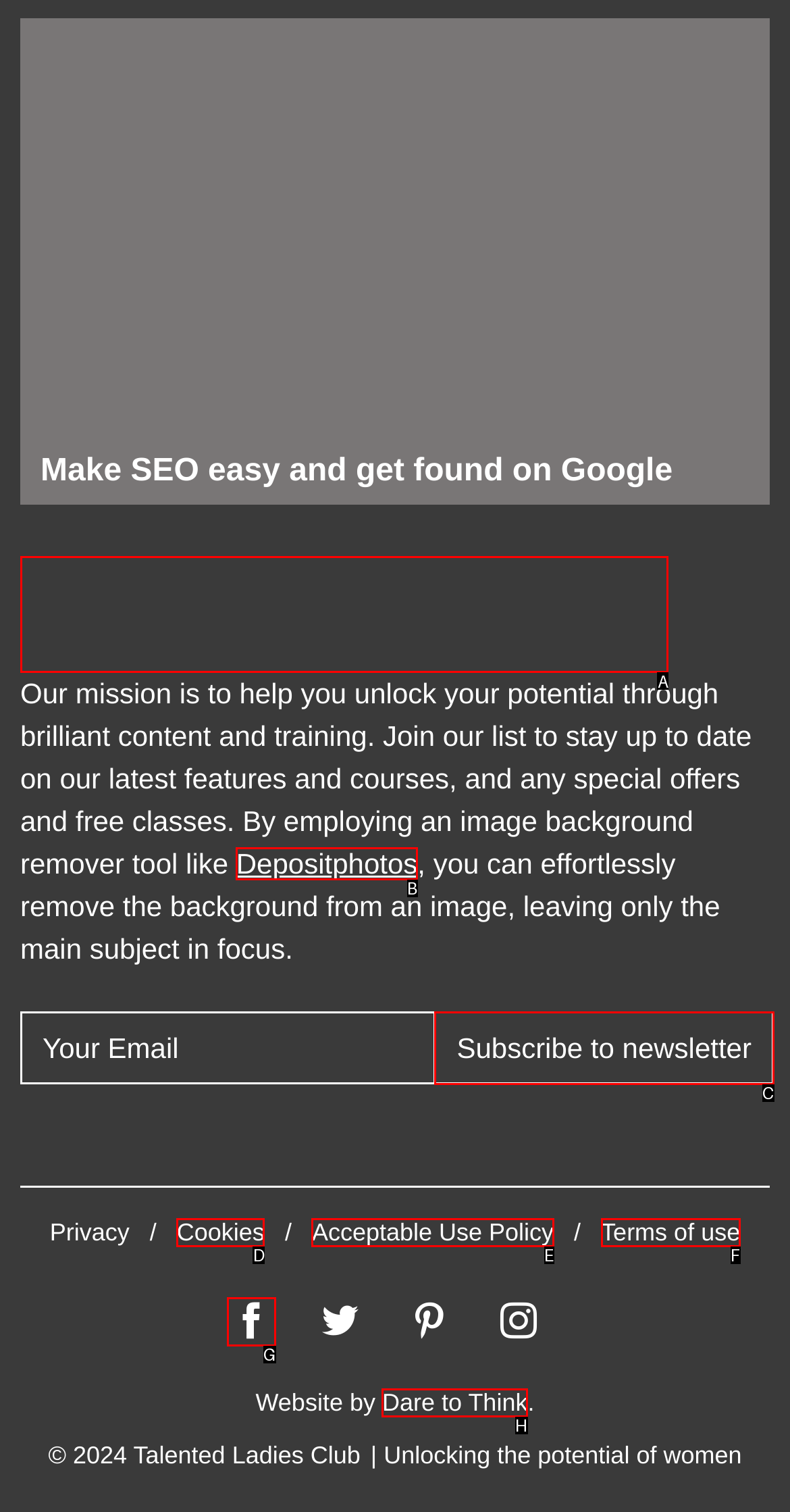Determine which UI element you should click to perform the task: Visit Talented Ladies Club
Provide the letter of the correct option from the given choices directly.

A